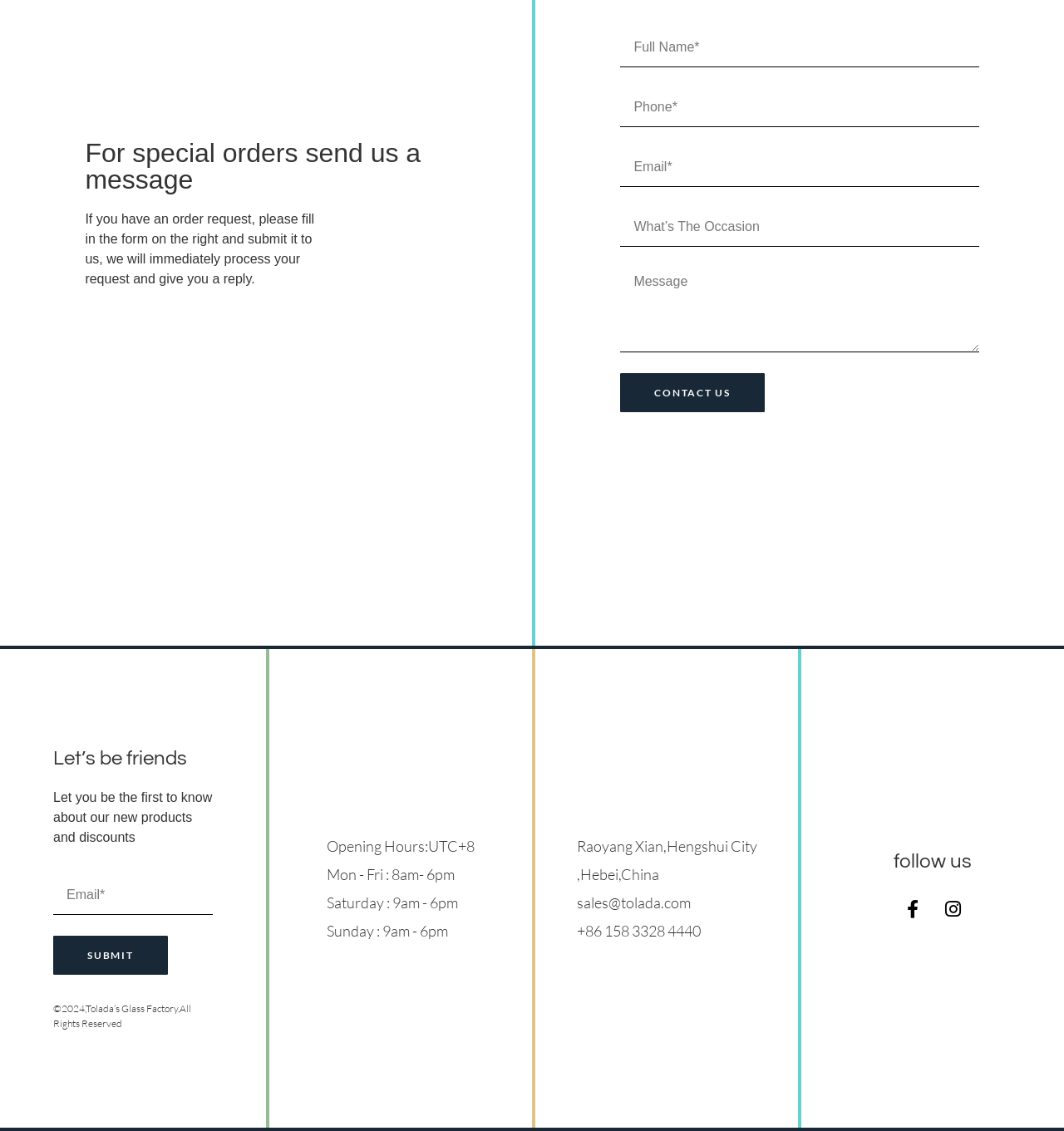Please identify the bounding box coordinates of where to click in order to follow the instruction: "Click on the 'Home' link".

None